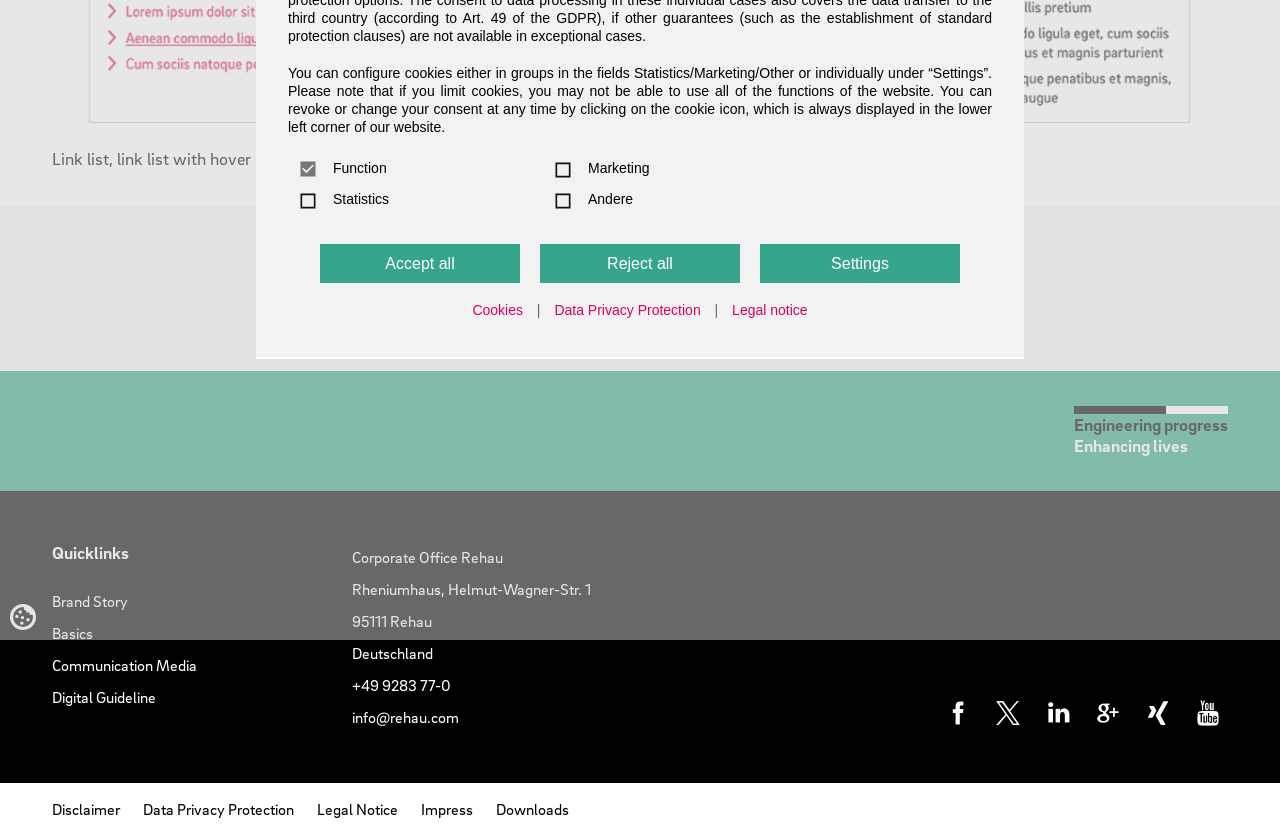Return the bounding box coordinates of the UI element that corresponds to this description: "Digital Guideline". The coordinates must be given as four float numbers in the range of 0 and 1, [left, top, right, bottom].

[0.041, 0.821, 0.122, 0.845]